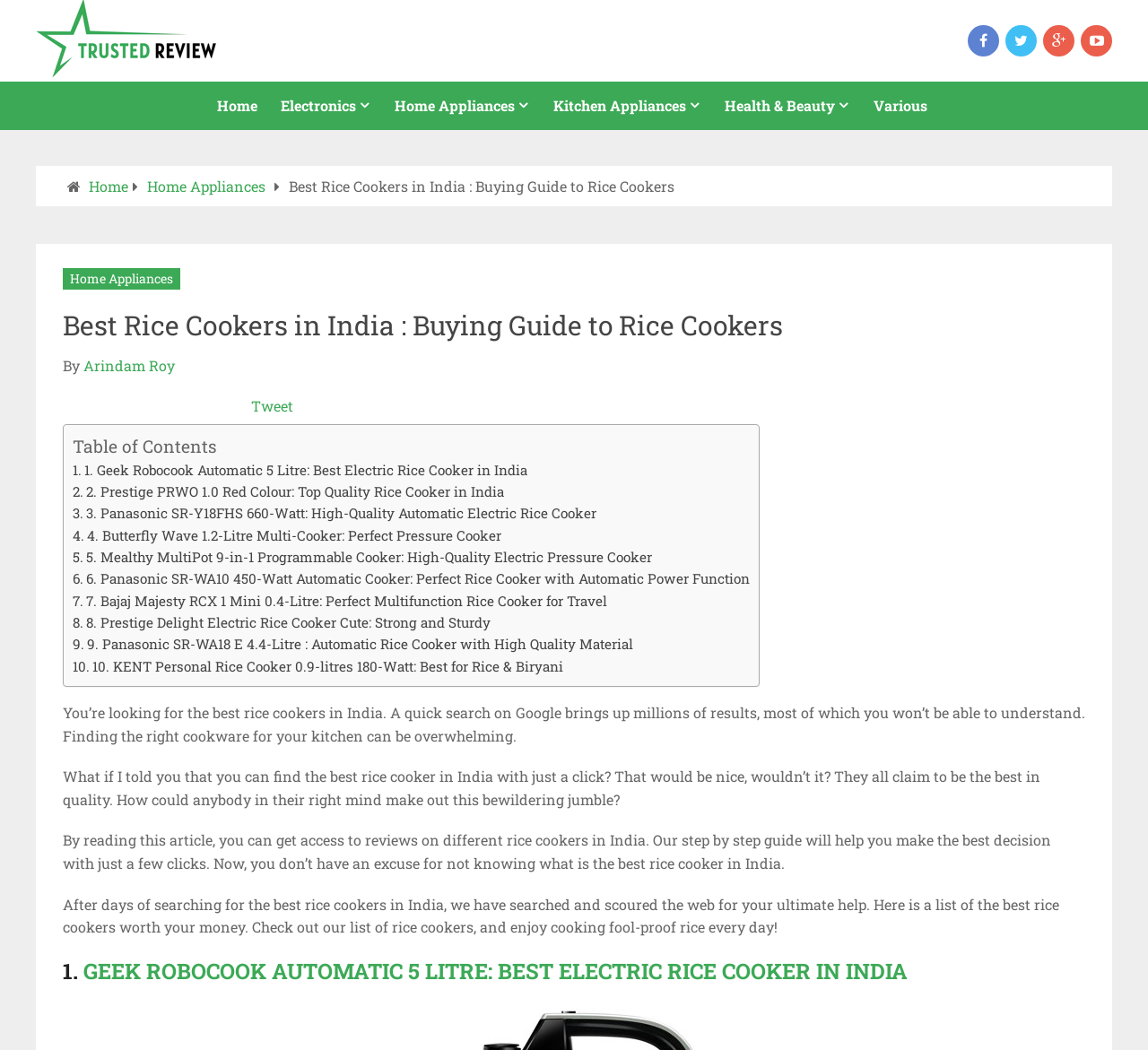Find the bounding box coordinates for the element that must be clicked to complete the instruction: "Click on the 'Trustedreview' link". The coordinates should be four float numbers between 0 and 1, indicated as [left, top, right, bottom].

[0.031, 0.0, 0.191, 0.078]